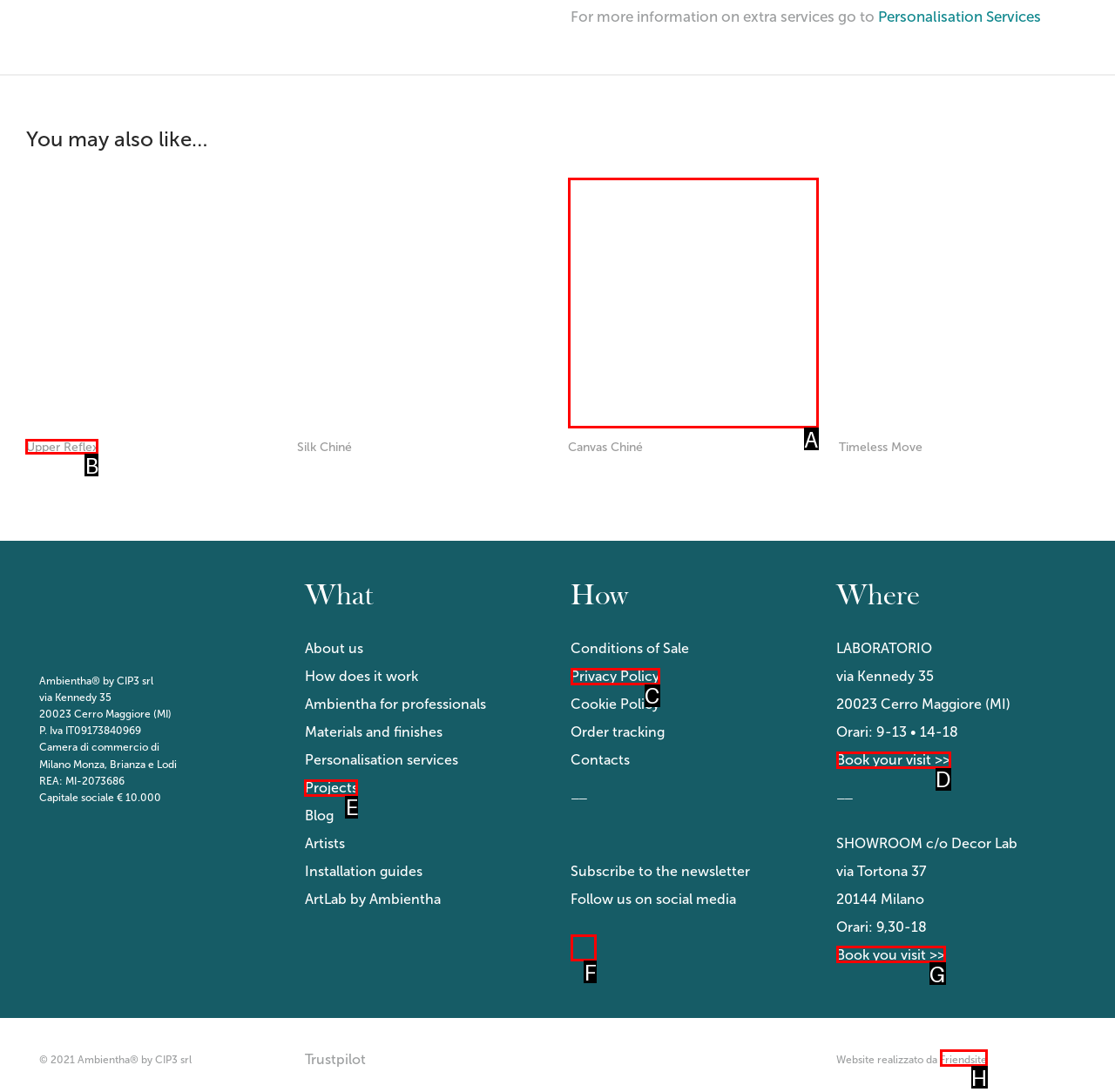Choose the HTML element you need to click to achieve the following task: Follow Ambientha on Facebook
Respond with the letter of the selected option from the given choices directly.

F